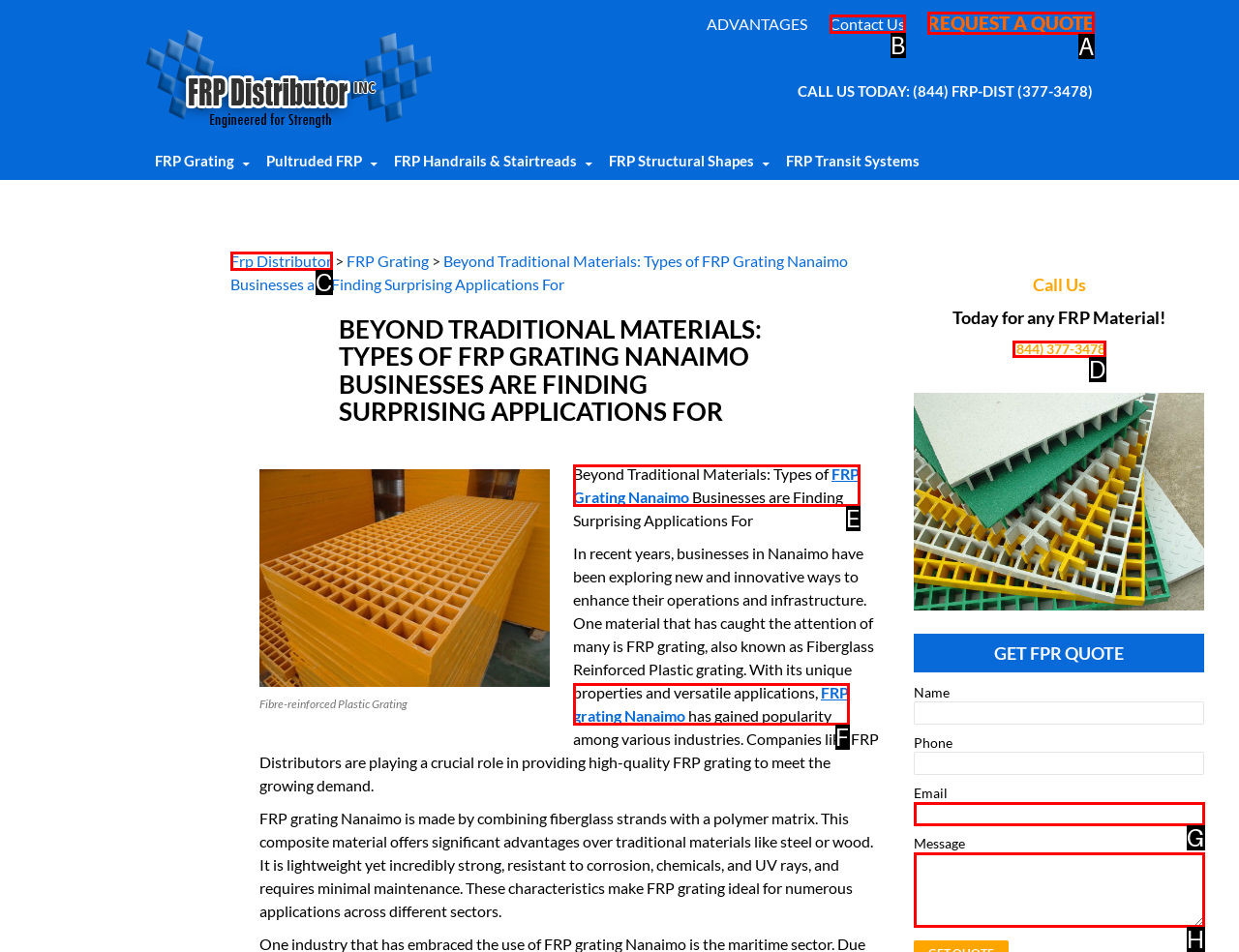Select the letter of the HTML element that best fits the description: Frp Distributor
Answer with the corresponding letter from the provided choices.

C